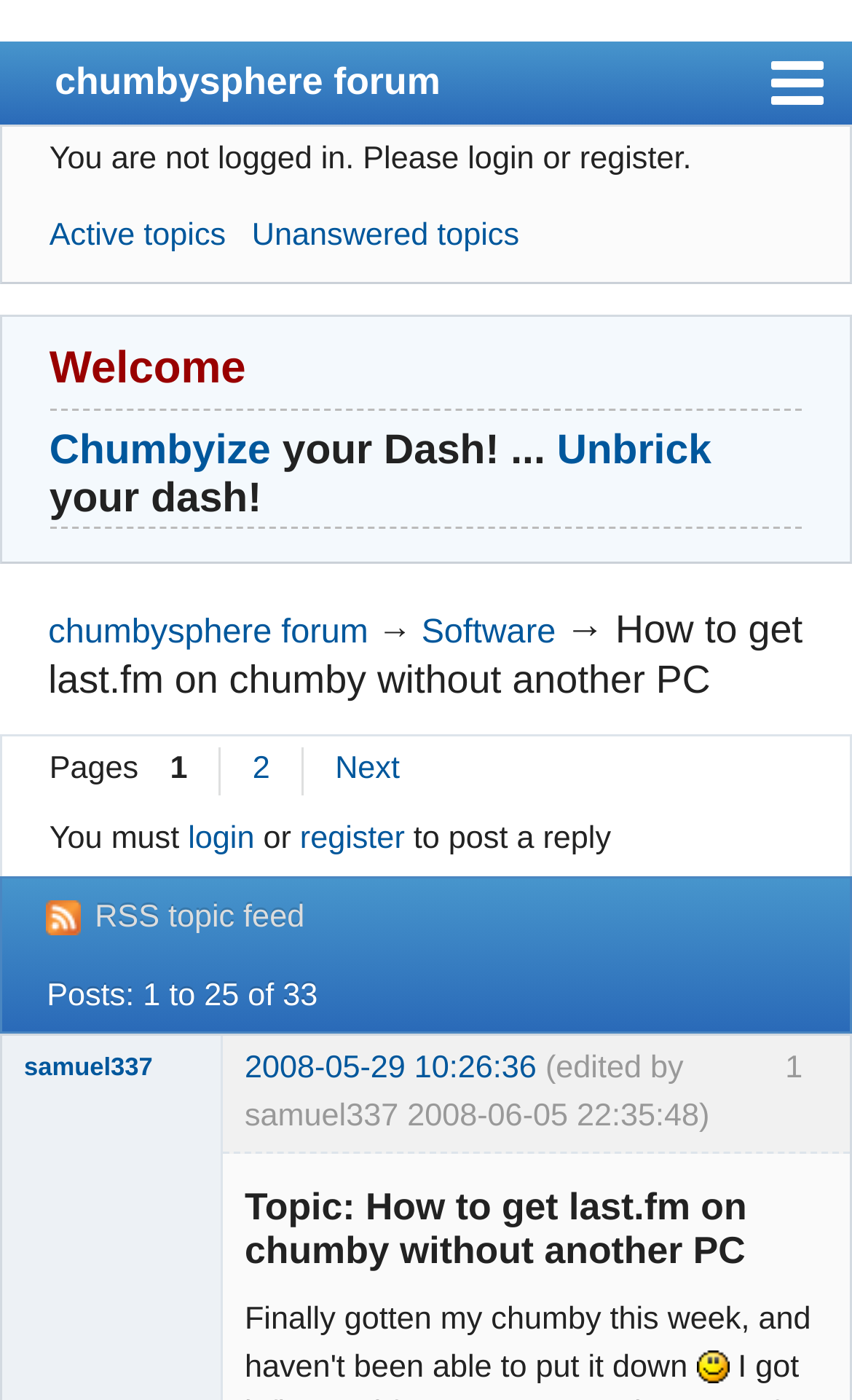Please identify the bounding box coordinates for the region that you need to click to follow this instruction: "View the 'Chumbyize your Dash!... Unbrick your dash!' topic".

[0.058, 0.306, 0.942, 0.378]